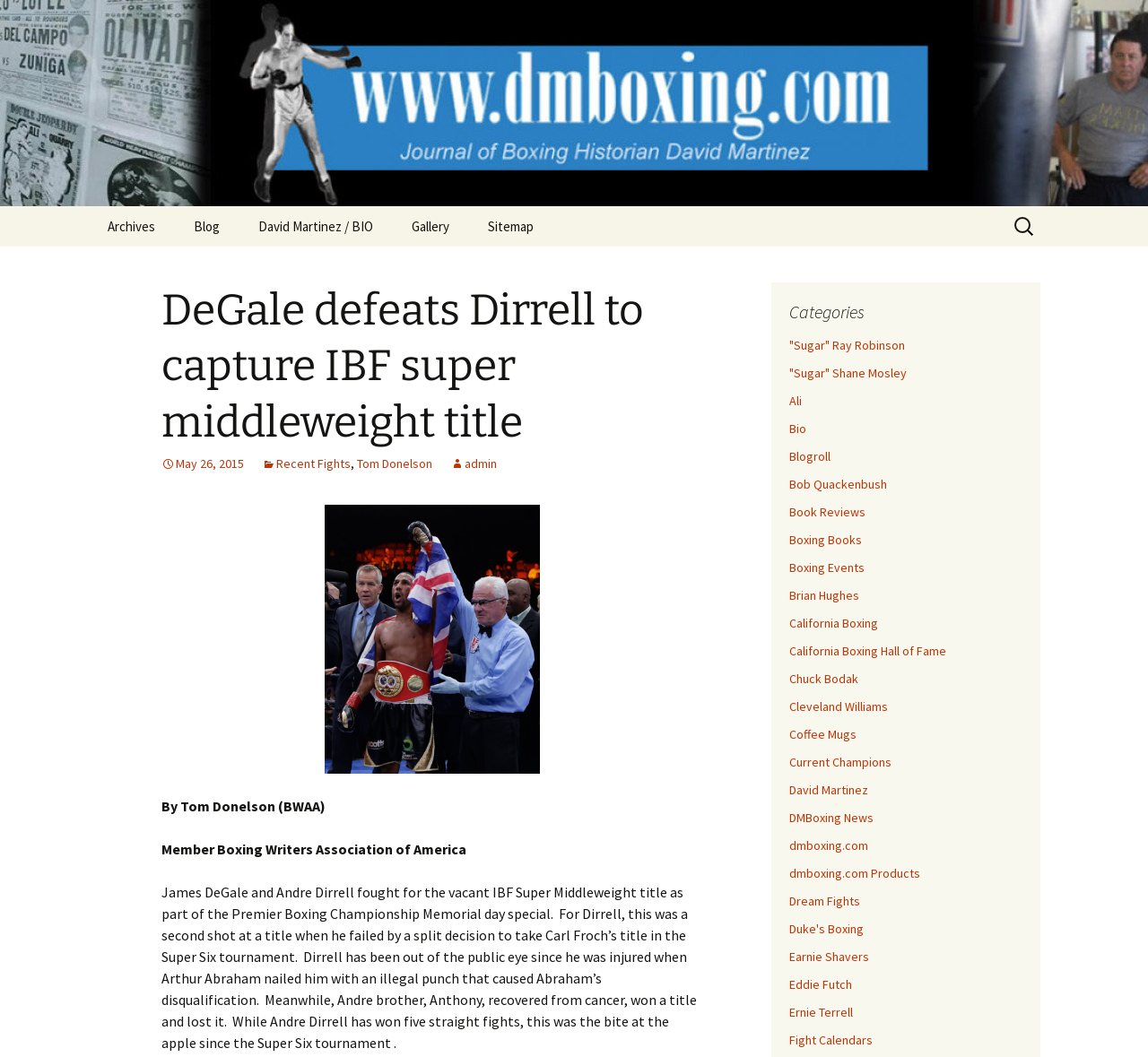What is the title of the website?
Based on the visual details in the image, please answer the question thoroughly.

The title of the website can be found at the top of the webpage, where it says 'David Martinez Boxing Journal of a Boxing Historian'. This is the main heading of the webpage, indicating that the website is about boxing and is written by David Martinez.